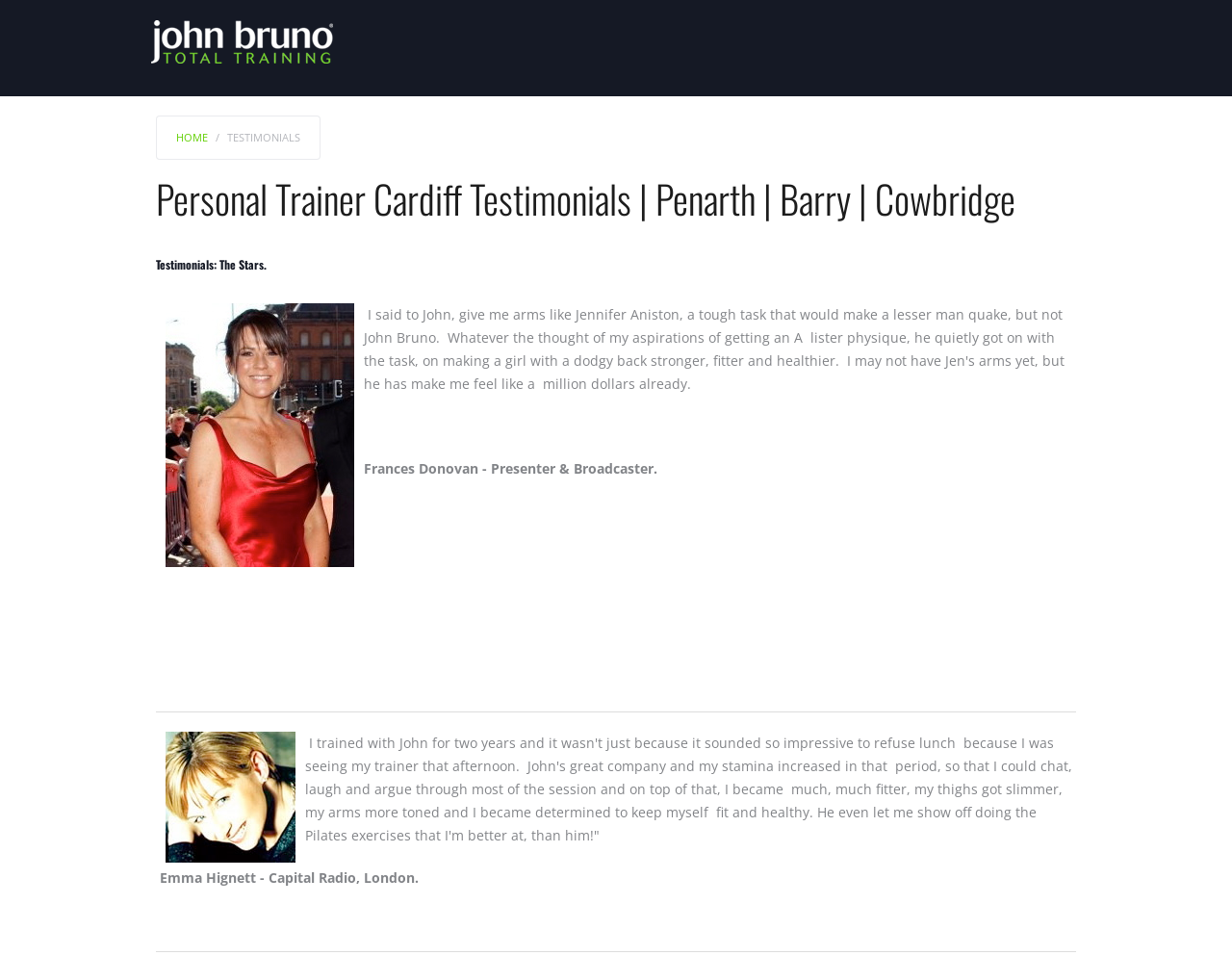Who is the person in the first image?
Answer the question with a single word or phrase derived from the image.

Frances Donovan